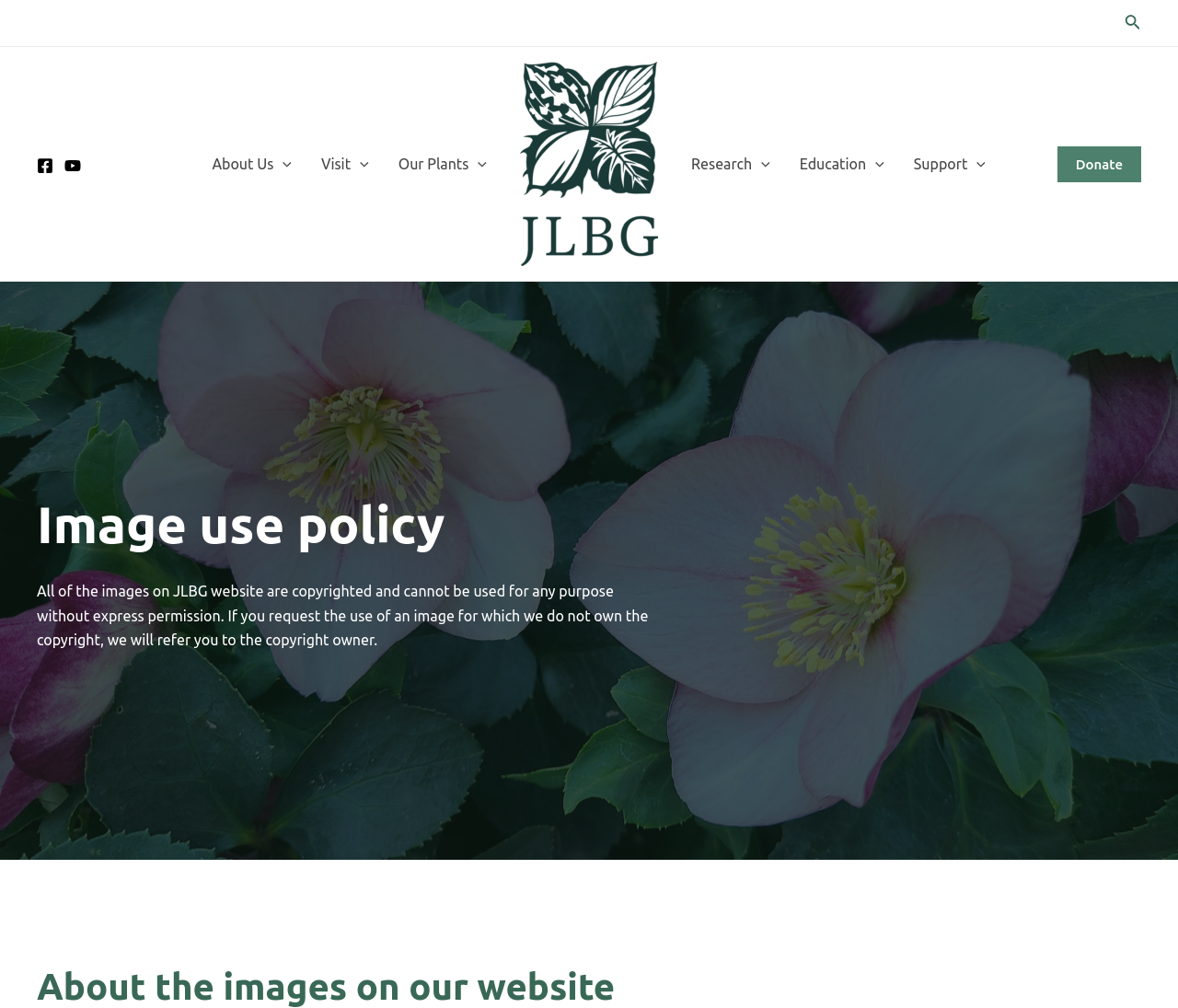Refer to the screenshot and give an in-depth answer to this question: What can you do with an image if you don't own the copyright?

If you request the use of an image for which the website does not own the copyright, they will refer you to the copyright owner, as stated in the text 'If you request the use of an image for which we do not own the copyright, we will refer you to the copyright owner.'